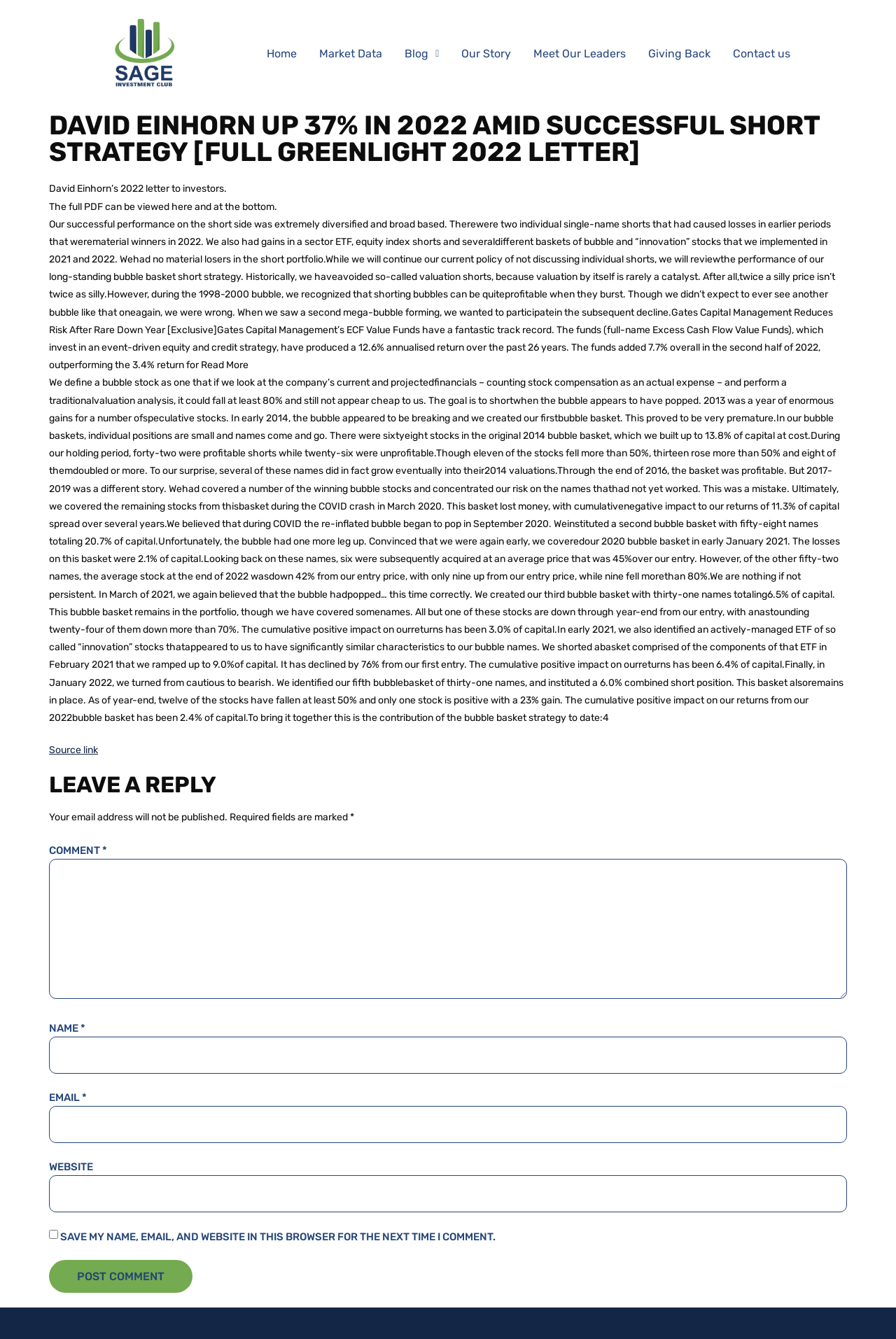Please identify the bounding box coordinates of the clickable element to fulfill the following instruction: "Click the 'Post Comment' button". The coordinates should be four float numbers between 0 and 1, i.e., [left, top, right, bottom].

[0.055, 0.941, 0.215, 0.965]